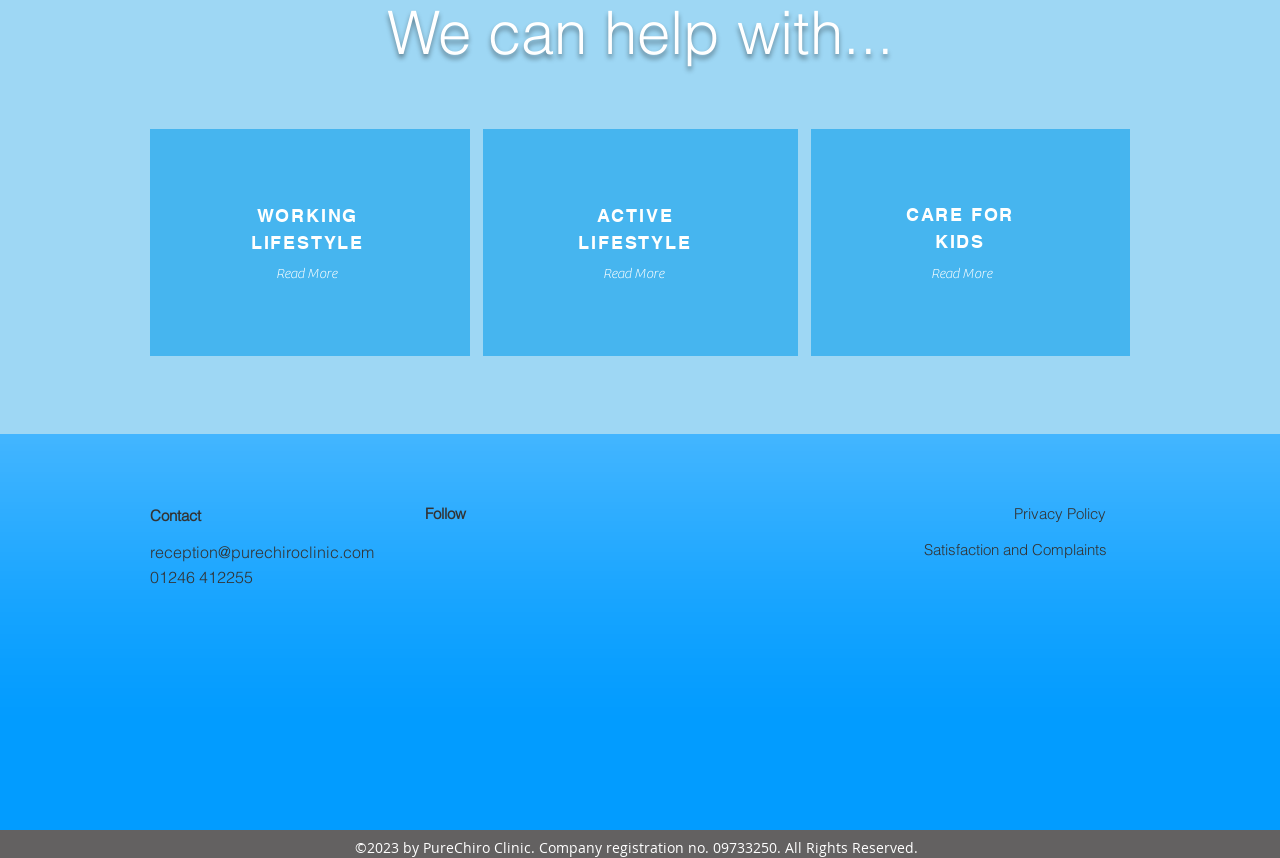Please indicate the bounding box coordinates for the clickable area to complete the following task: "View Privacy Policy". The coordinates should be specified as four float numbers between 0 and 1, i.e., [left, top, right, bottom].

[0.792, 0.587, 0.864, 0.61]